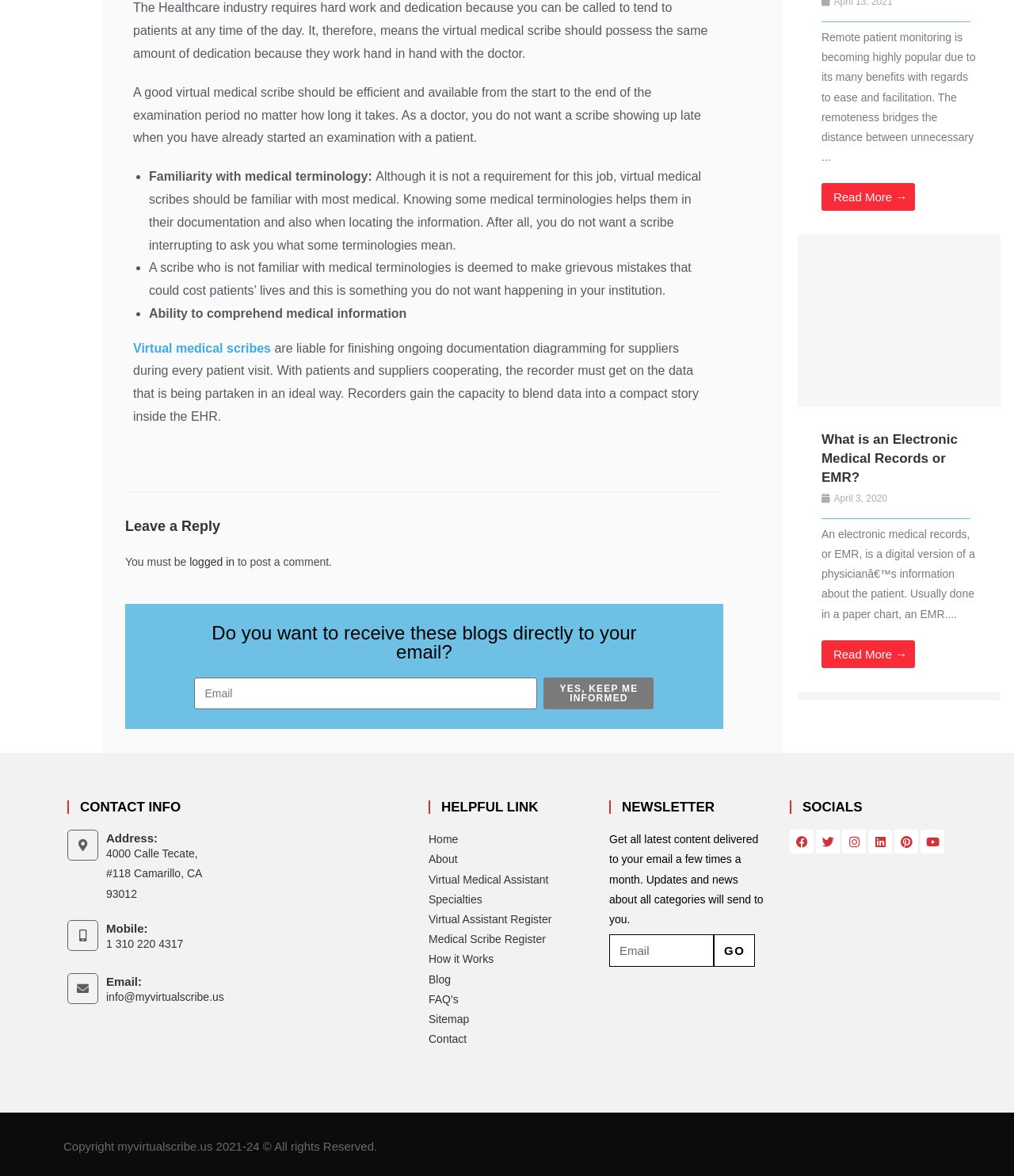Show the bounding box coordinates of the region that should be clicked to follow the instruction: "Click on the 'Read More →' link."

[0.81, 0.156, 0.903, 0.179]